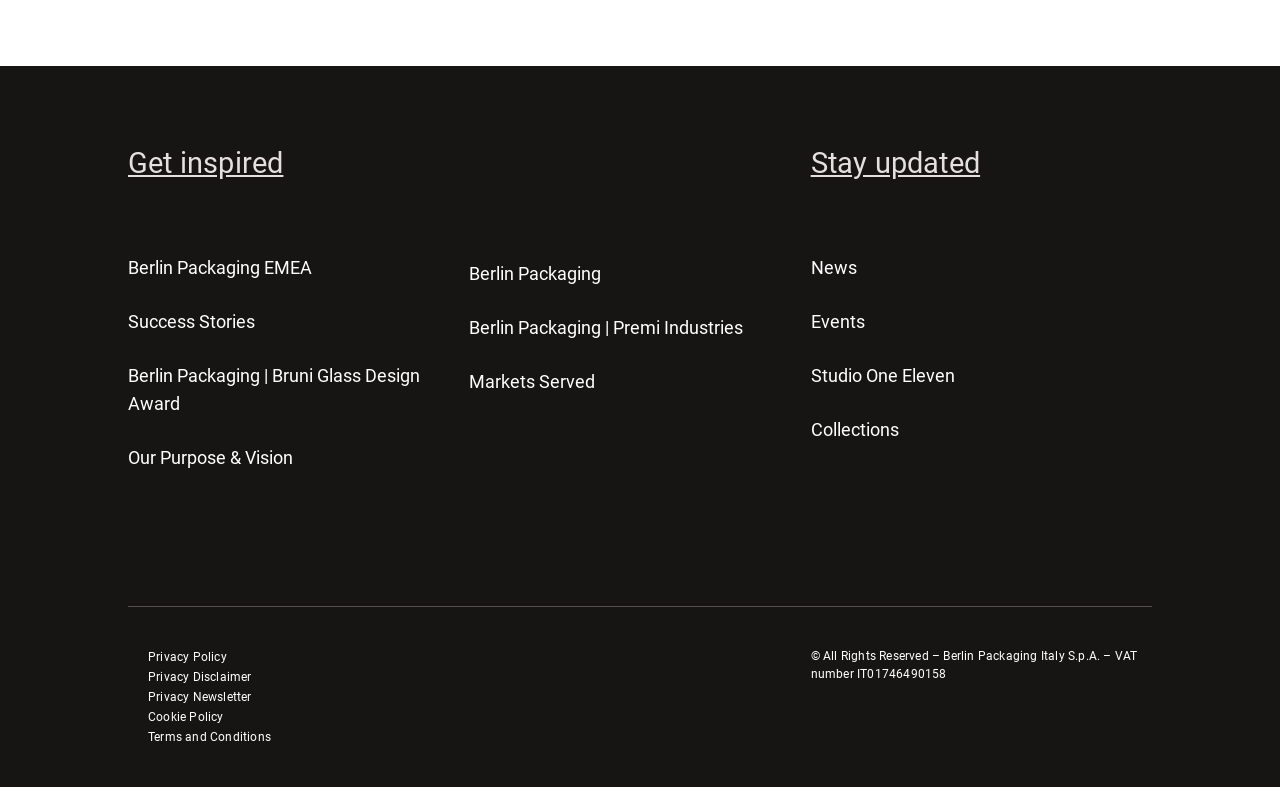Please specify the bounding box coordinates of the clickable section necessary to execute the following command: "Click on 'Get inspired'".

[0.1, 0.186, 0.367, 0.23]